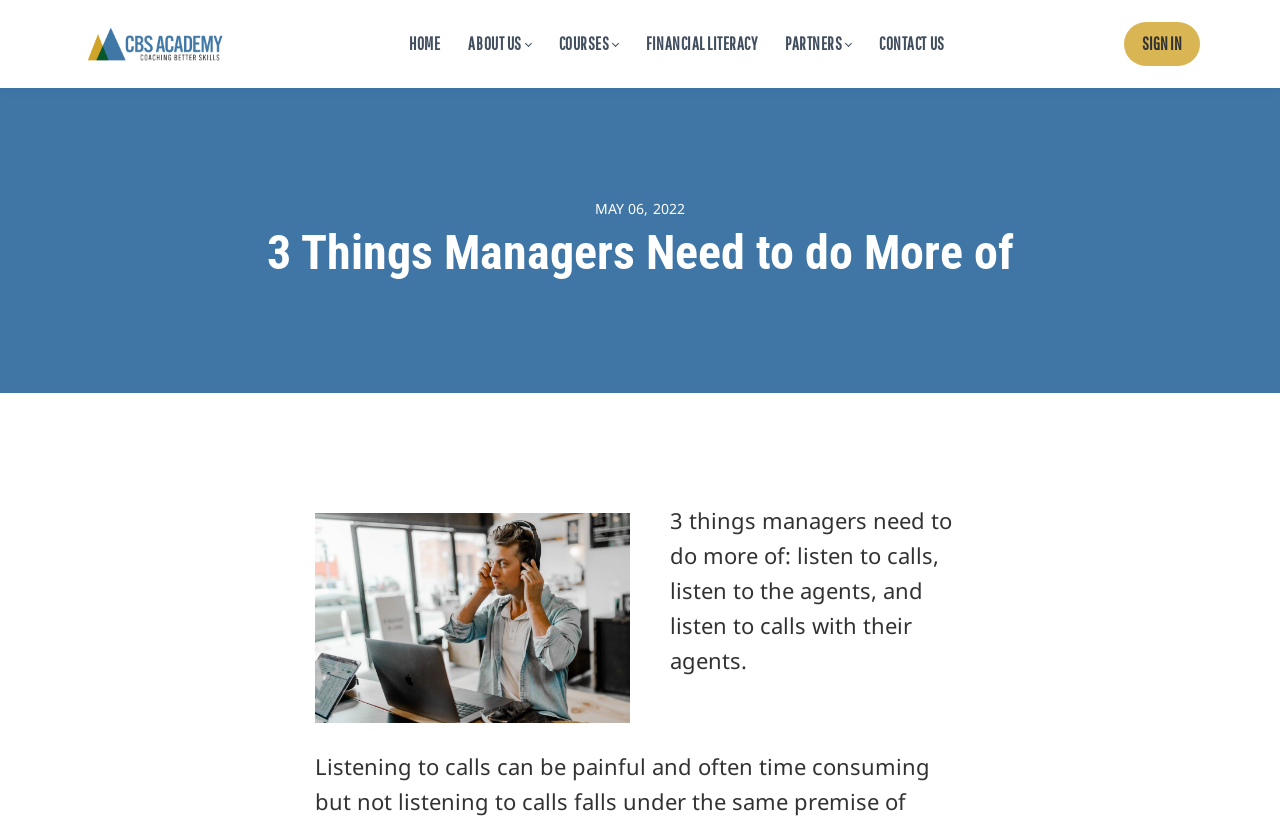Identify the bounding box of the HTML element described here: "CONTACT US". Provide the coordinates as four float numbers between 0 and 1: [left, top, right, bottom].

[0.687, 0.036, 0.738, 0.07]